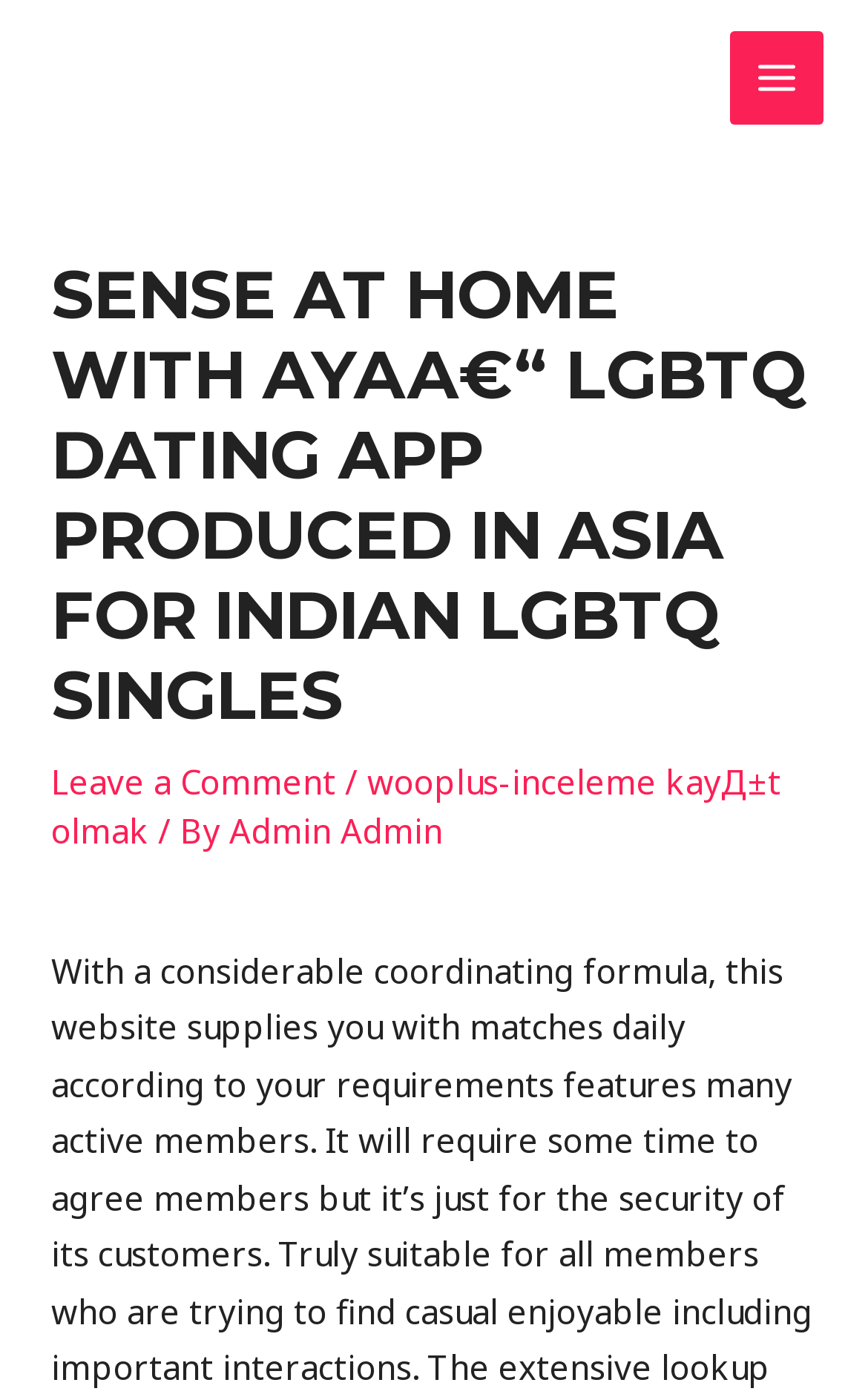Please extract and provide the main headline of the webpage.

SENSE AT HOME WITH AYAA€“ LGBTQ DATING APP PRODUCED IN ASIA FOR INDIAN LGBTQ SINGLES